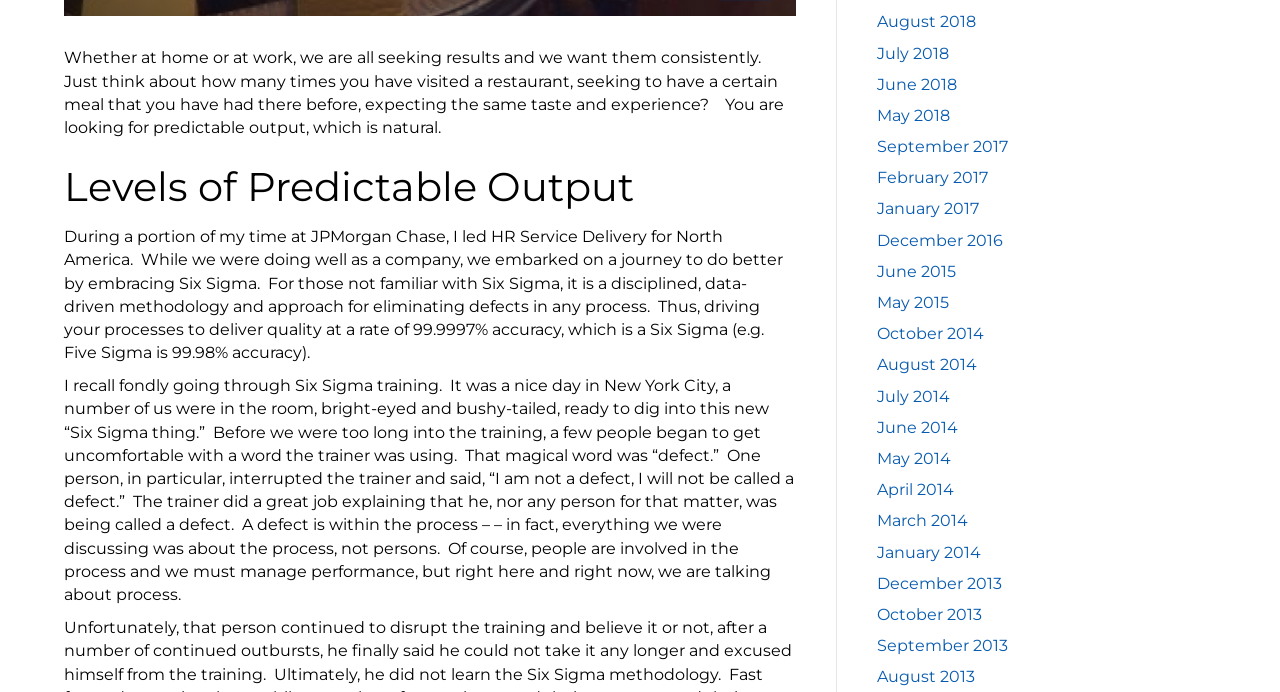What is the topic of the first paragraph? Examine the screenshot and reply using just one word or a brief phrase.

Predictable output